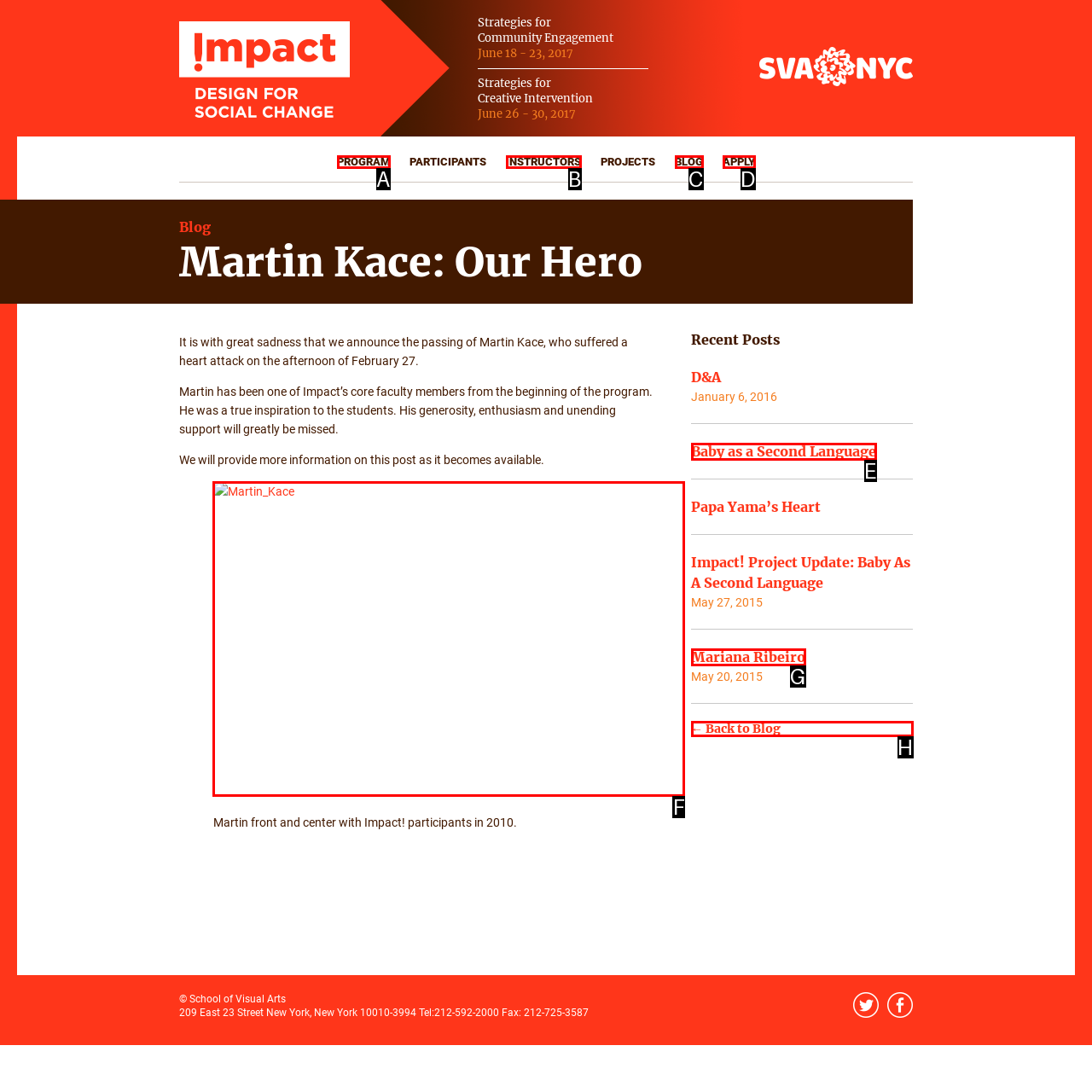Determine which option should be clicked to carry out this task: View the image of Martin Kace
State the letter of the correct choice from the provided options.

F